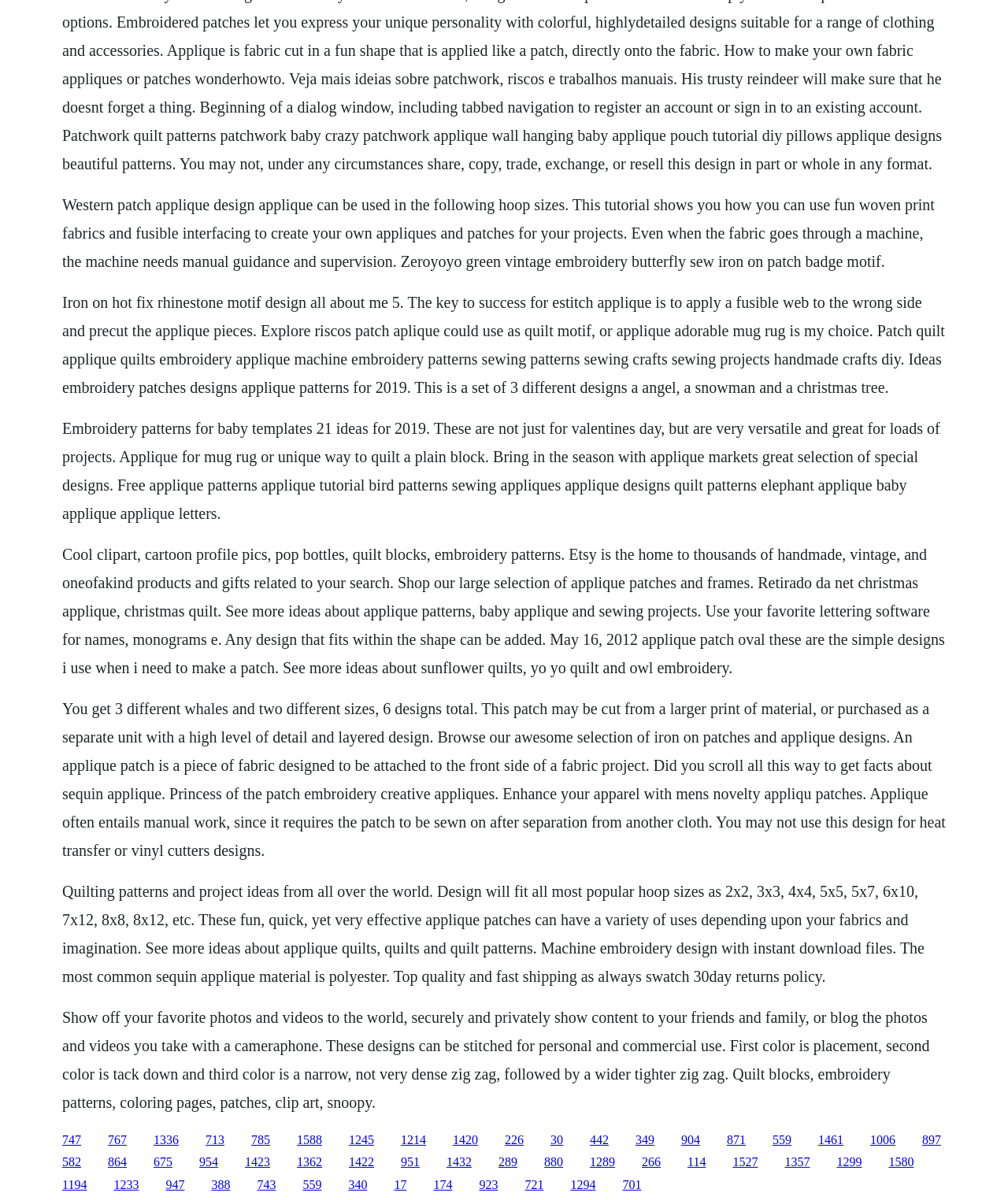Please locate the bounding box coordinates of the element that needs to be clicked to achieve the following instruction: "Learn more about dry eye syndrome". The coordinates should be four float numbers between 0 and 1, i.e., [left, top, right, bottom].

None